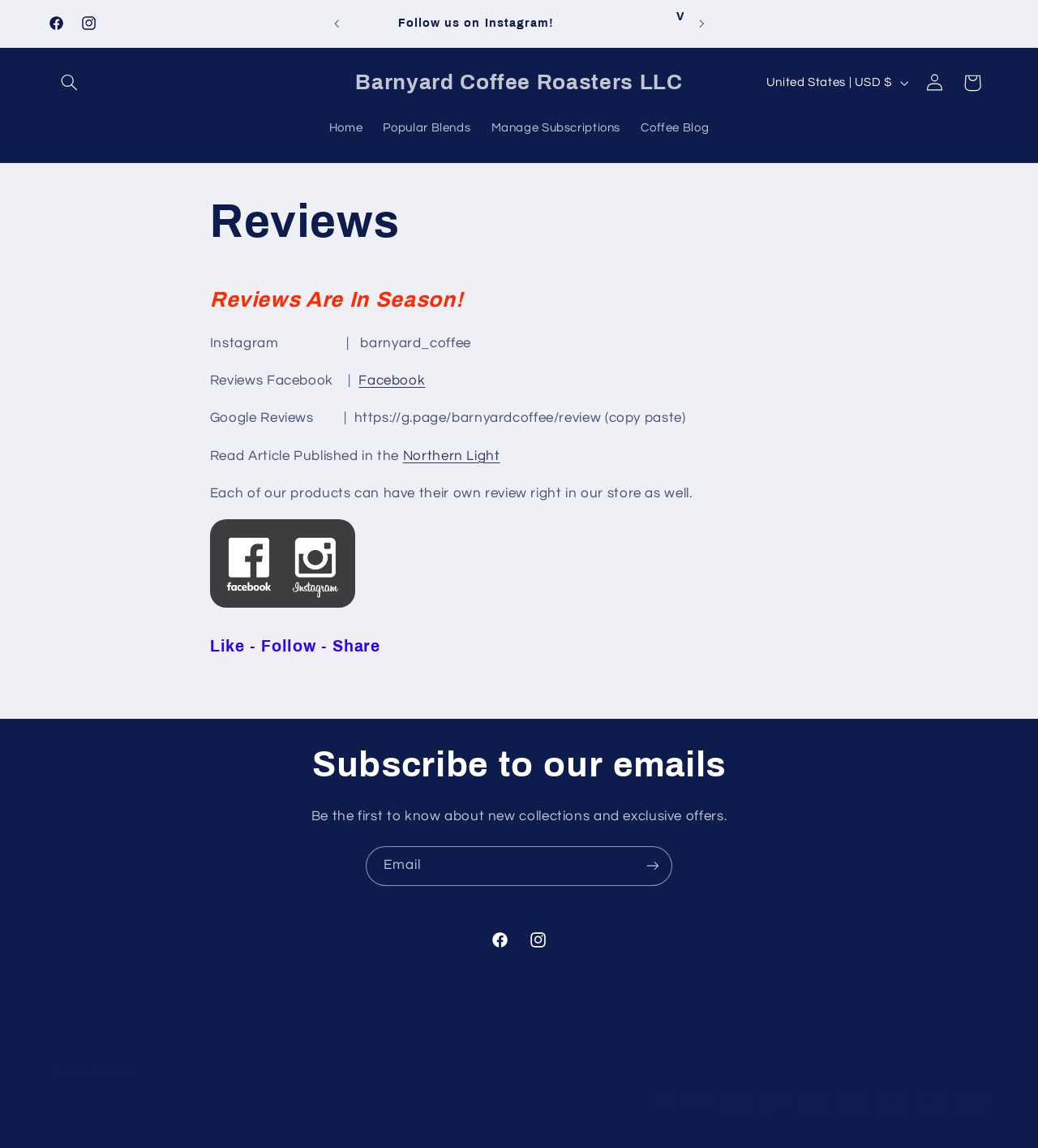Using floating point numbers between 0 and 1, provide the bounding box coordinates in the format (top-left x, top-left y, bottom-right x, bottom-right y). Locate the UI element described here: Barnyard Coffee Roasters LLC

[0.336, 0.057, 0.664, 0.087]